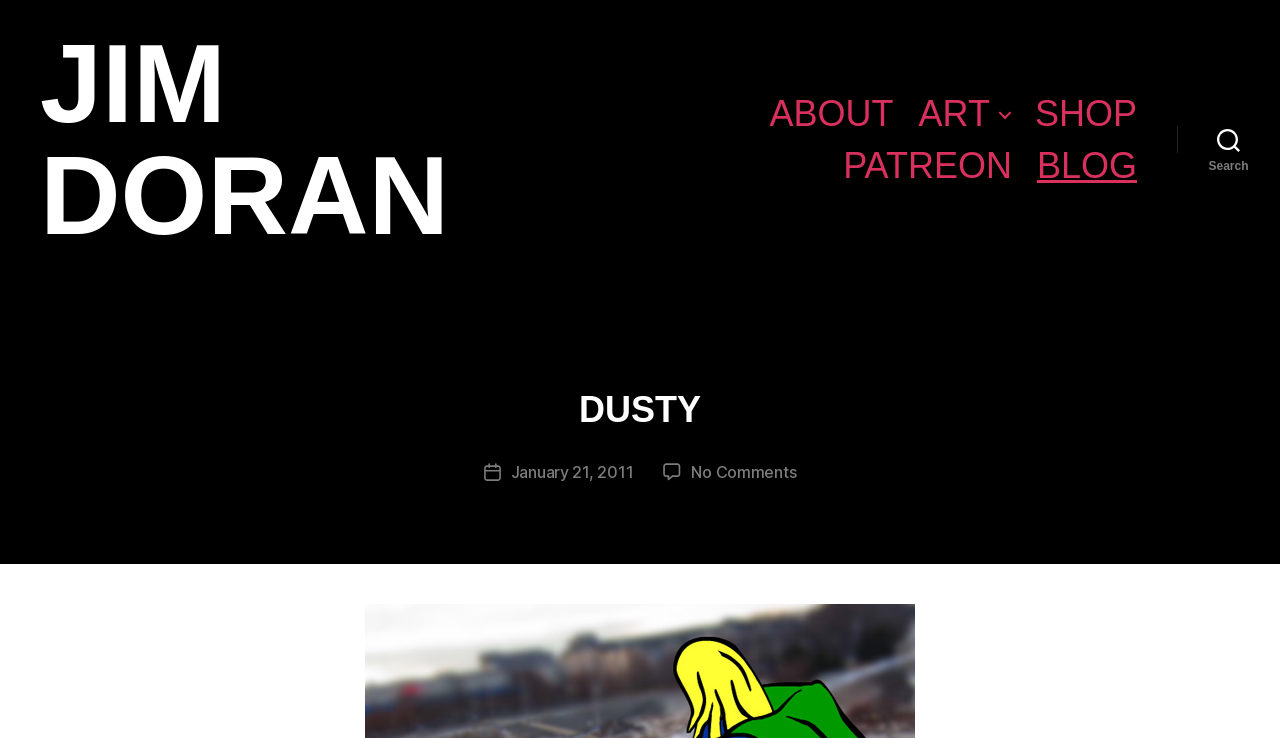What is the name of the author?
Examine the screenshot and reply with a single word or phrase.

Jim Doran